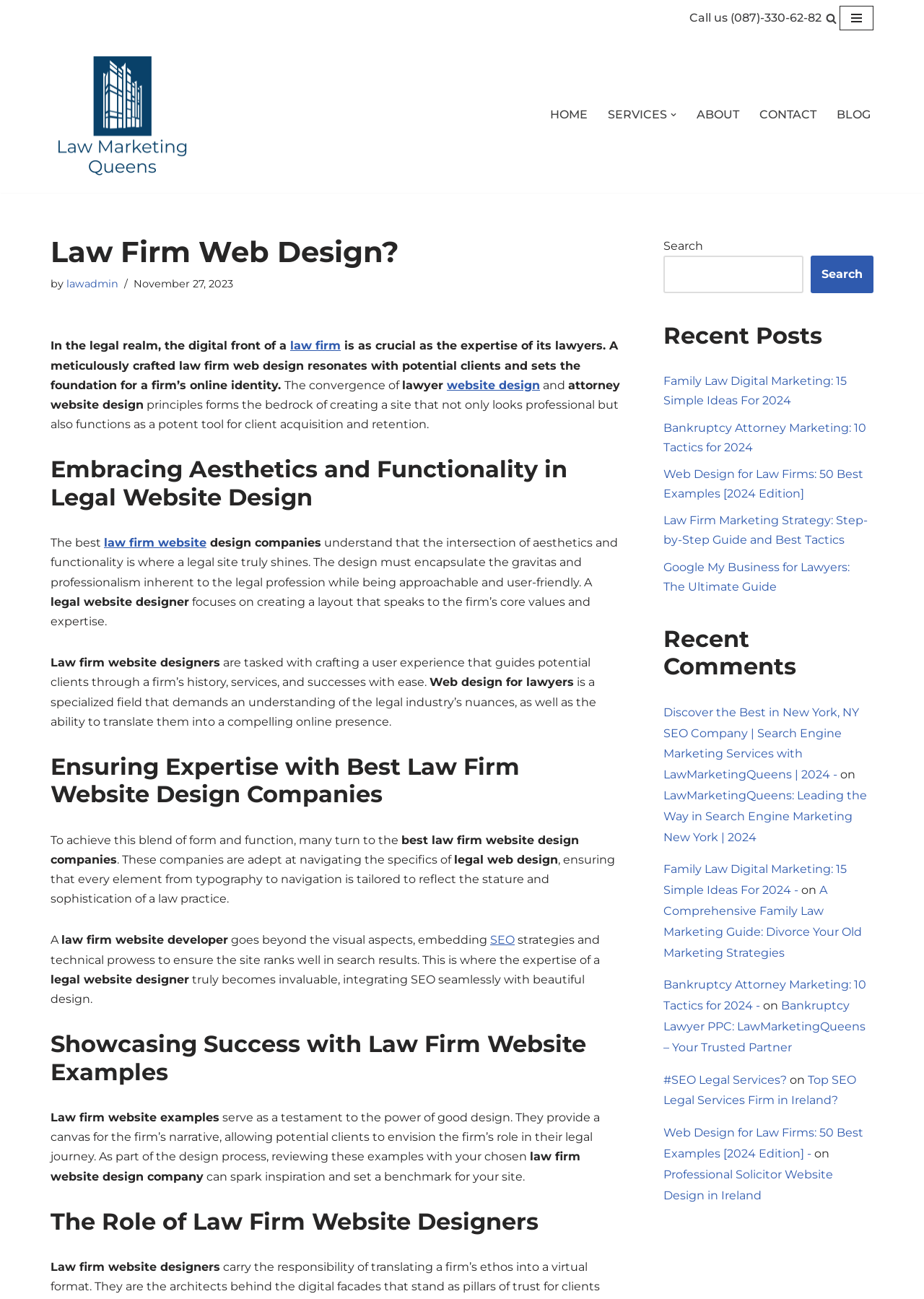Please locate and retrieve the main header text of the webpage.

Law Firm Web Design?